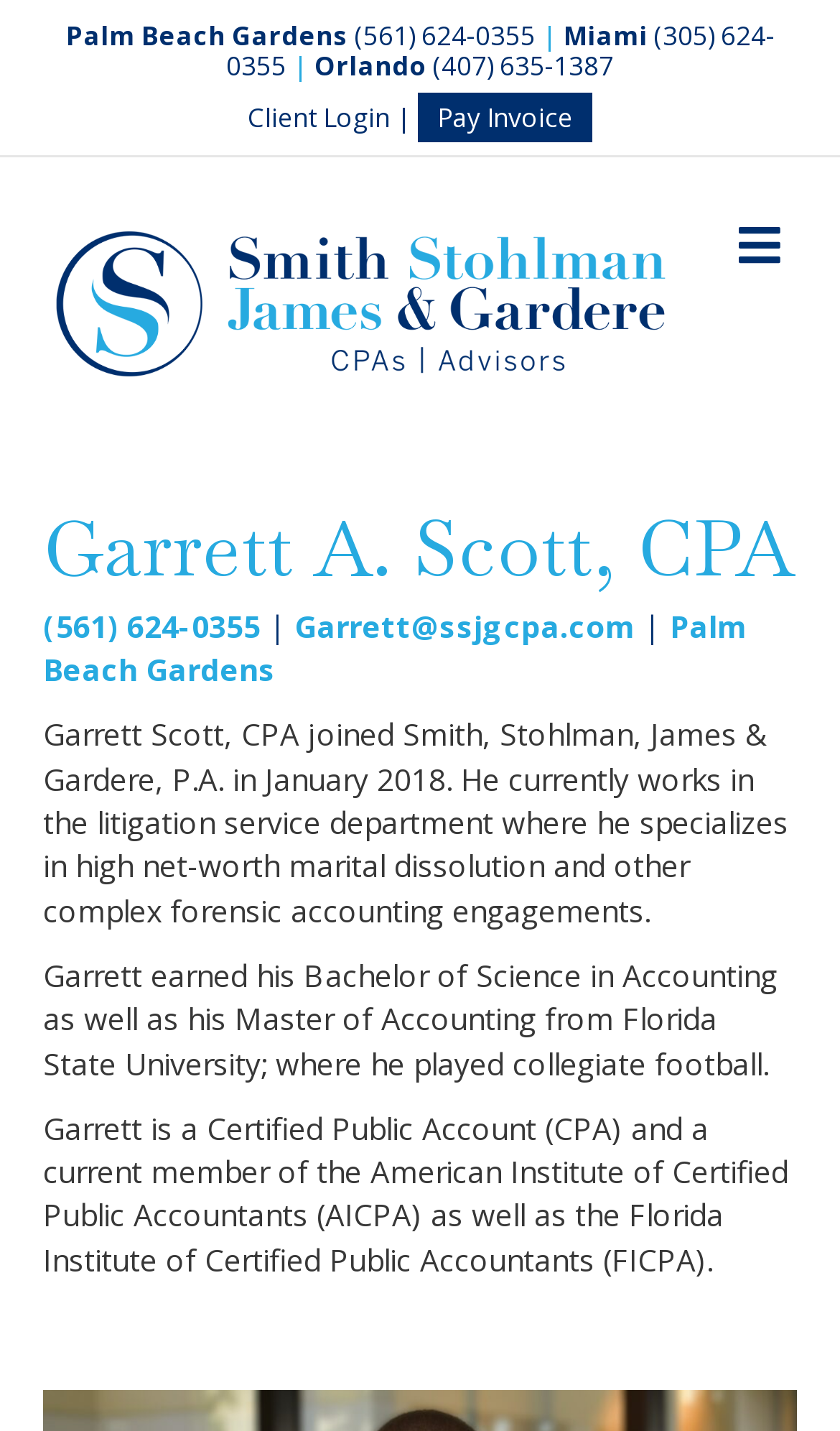Identify the main title of the webpage and generate its text content.

Garrett A. Scott, CPA